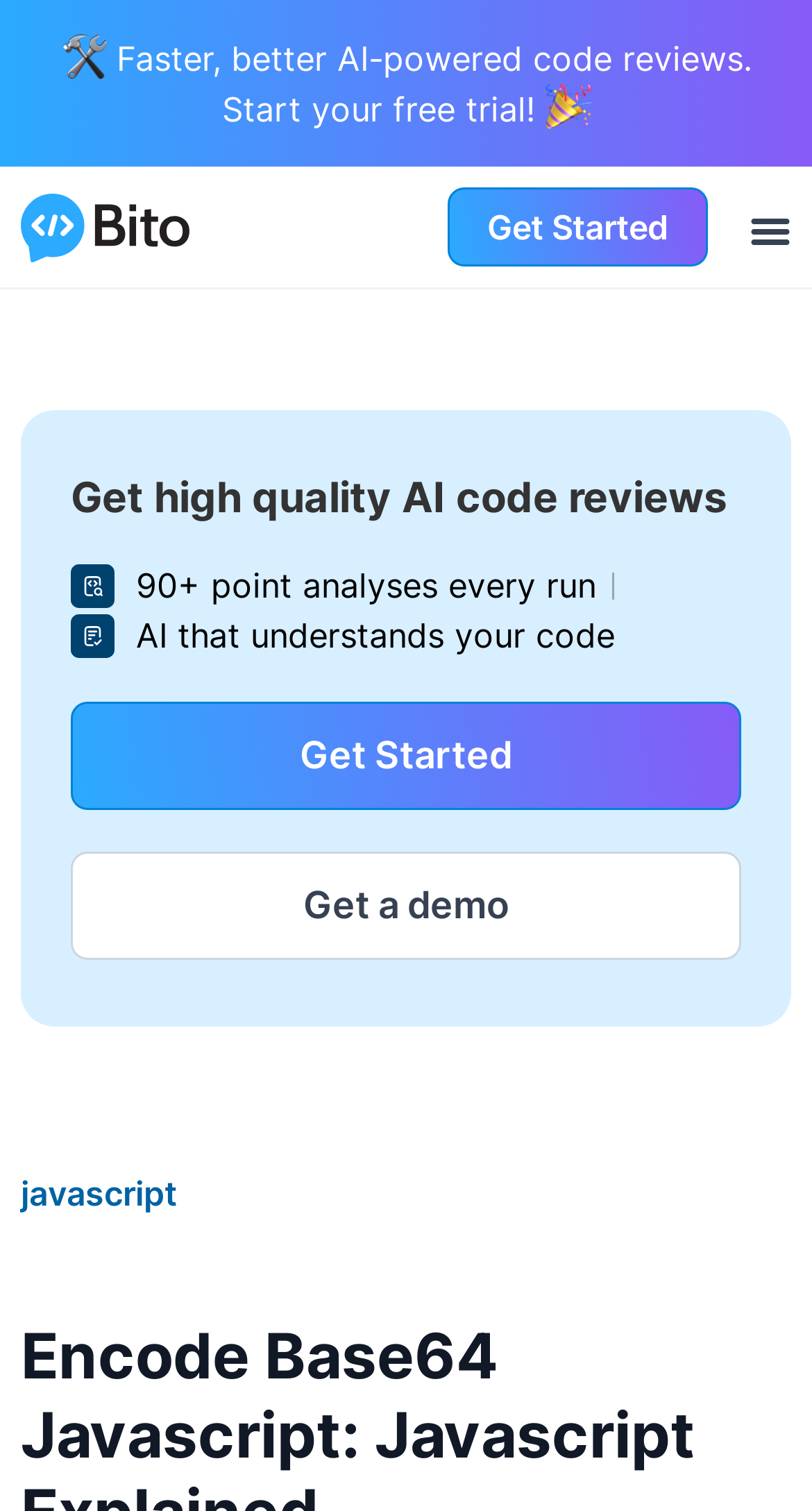Answer in one word or a short phrase: 
How many call-to-action buttons are there?

Three